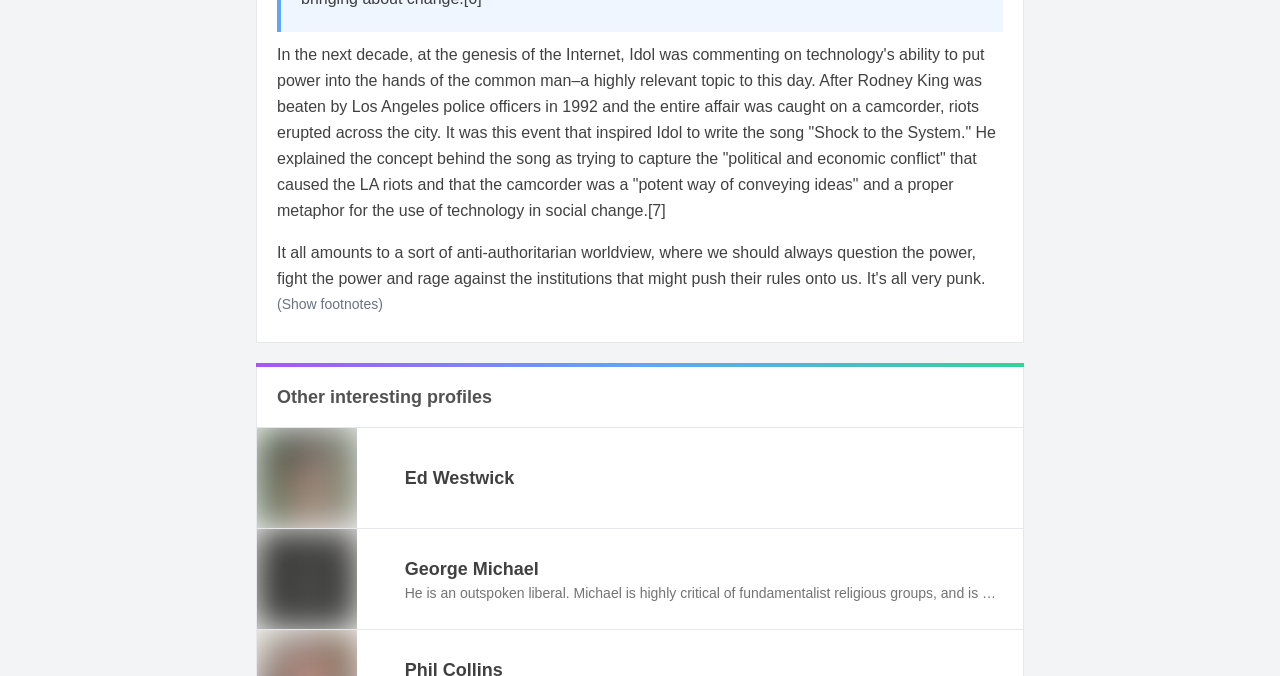Analyze the image and deliver a detailed answer to the question: What is the purpose of the camcorder in the context of the song 'Shock to the System'?

The text explains that the camcorder was a potent way of conveying ideas, and Idol used it as a metaphor for the use of technology in social change in the song 'Shock to the System'.